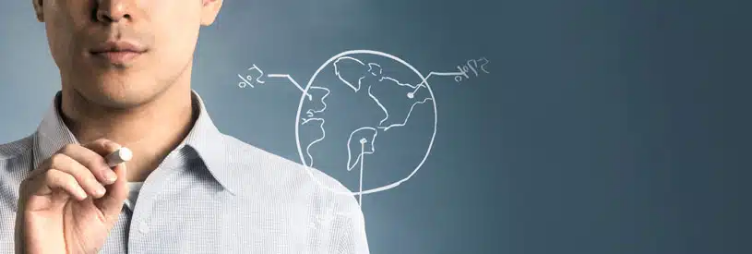Please reply to the following question with a single word or a short phrase:
What is the theme suggested by the illustration of the Earth?

Global connectivity